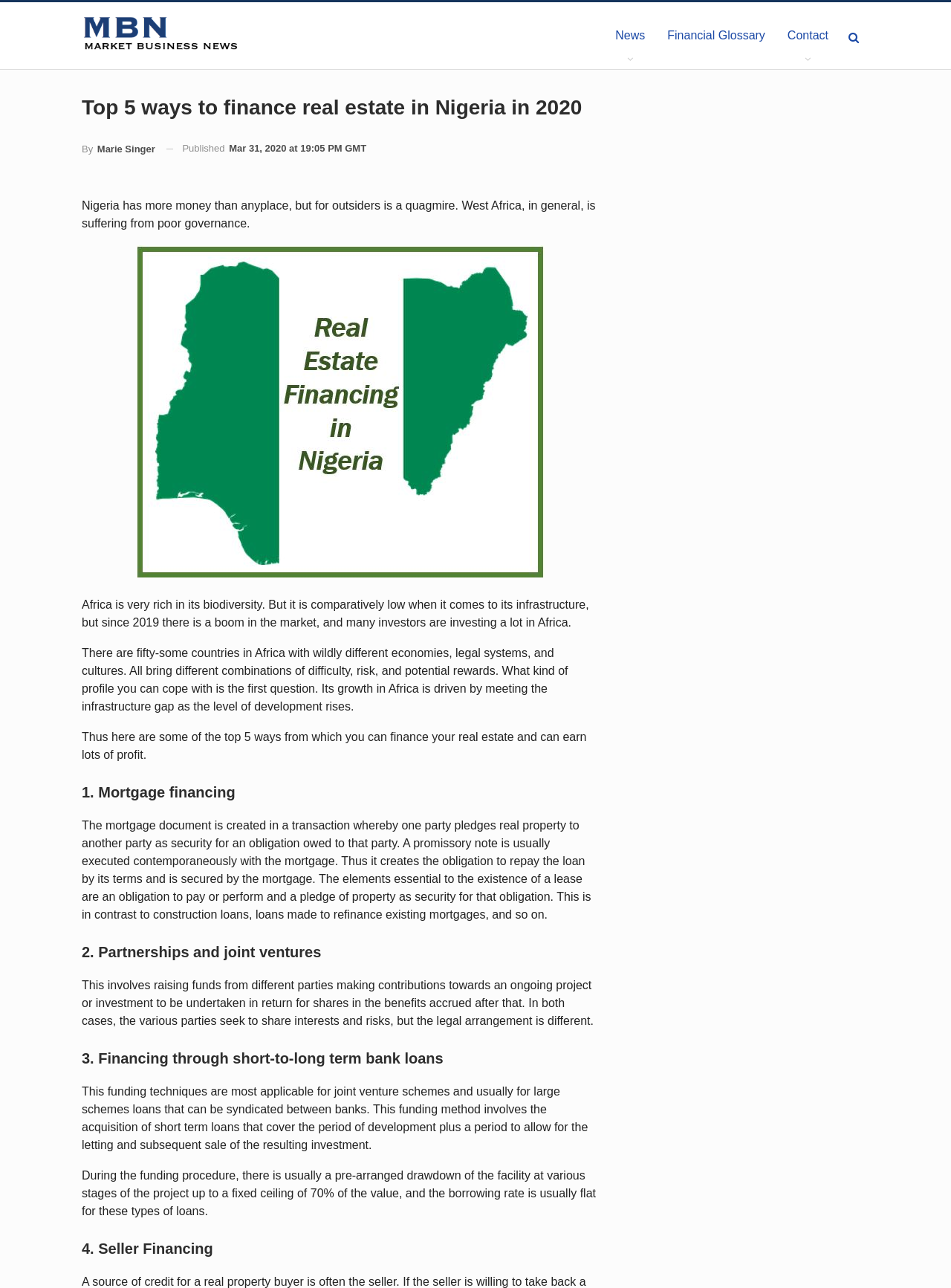What is the fourth way to finance real estate mentioned in the article?
From the screenshot, provide a brief answer in one word or phrase.

Seller Financing